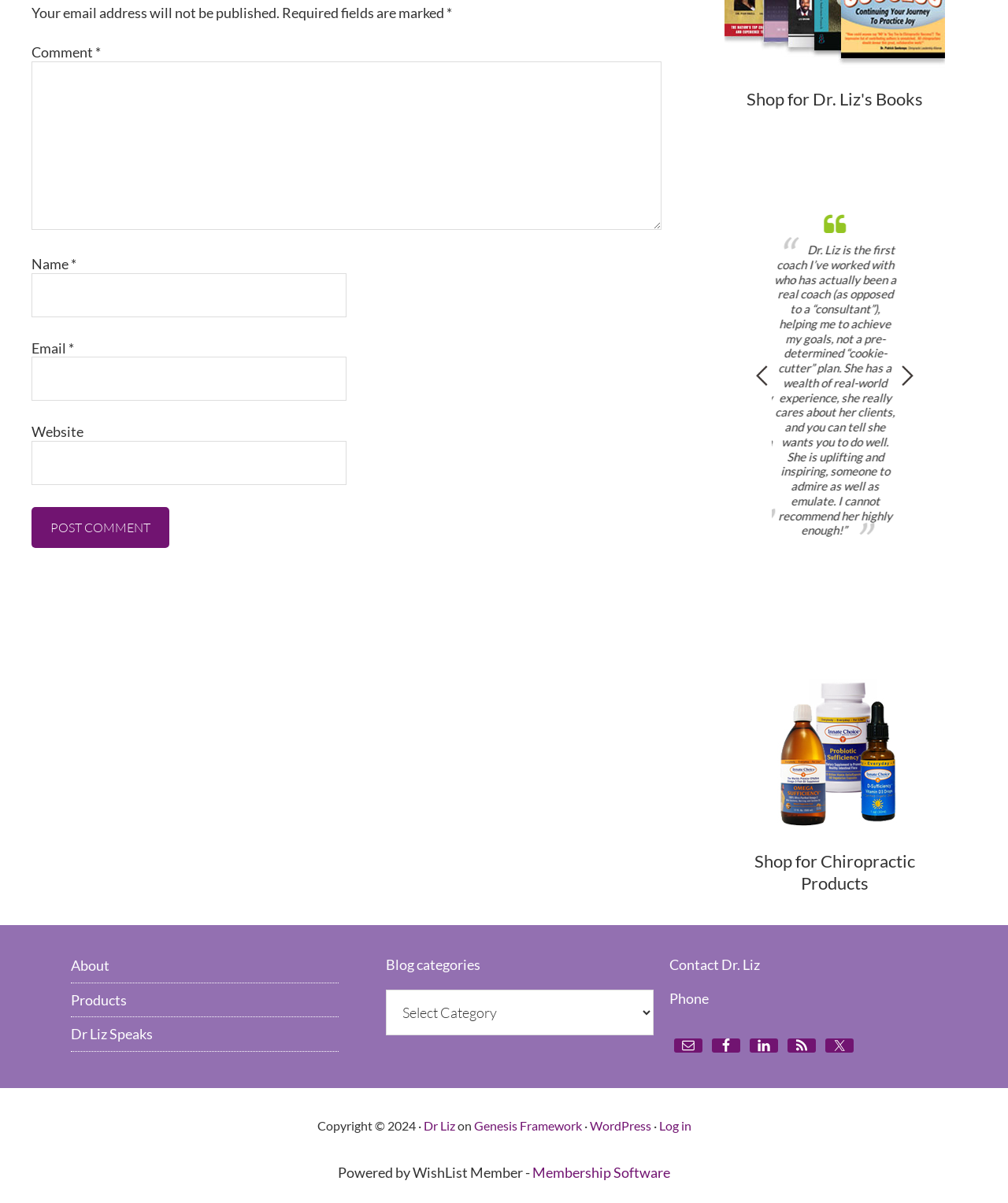Please specify the bounding box coordinates of the element that should be clicked to execute the given instruction: 'Go to the About page'. Ensure the coordinates are four float numbers between 0 and 1, expressed as [left, top, right, bottom].

[0.07, 0.795, 0.109, 0.81]